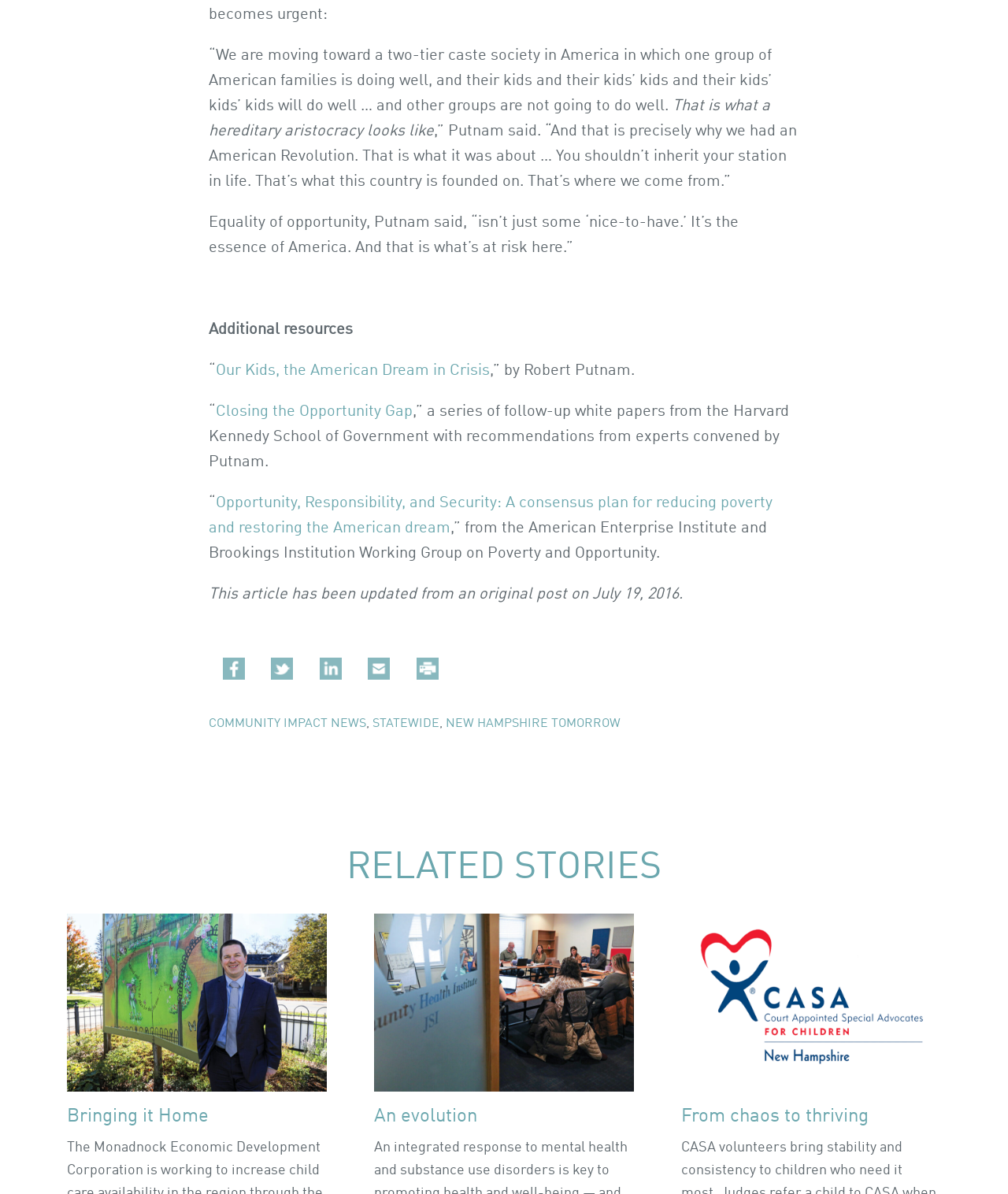Find the bounding box coordinates of the element's region that should be clicked in order to follow the given instruction: "Check out 'COMMUNITY IMPACT NEWS'". The coordinates should consist of four float numbers between 0 and 1, i.e., [left, top, right, bottom].

[0.207, 0.601, 0.363, 0.611]